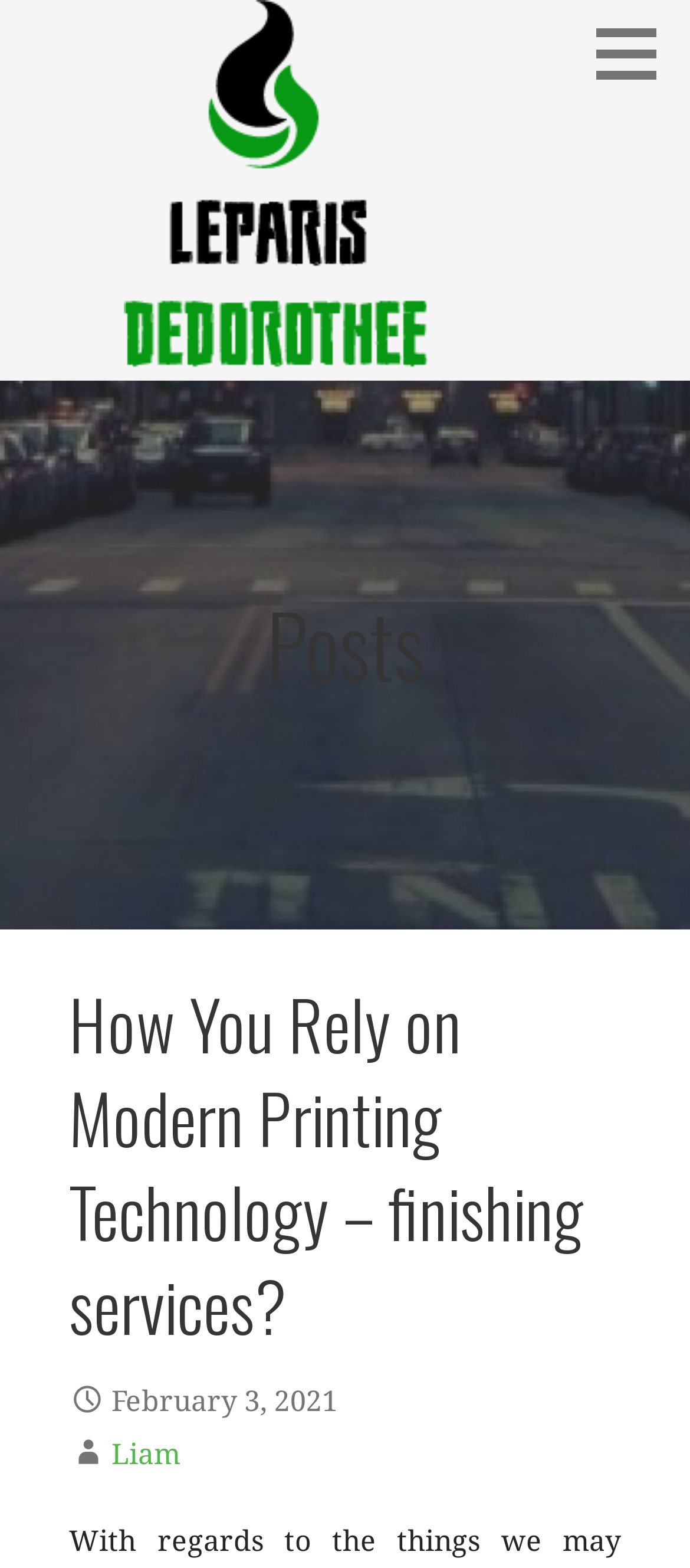Using the element description provided, determine the bounding box coordinates in the format (top-left x, top-left y, bottom-right x, bottom-right y). Ensure that all values are floating point numbers between 0 and 1. Element description: parent_node: LEPARIS DEDOROTHEE

[0.179, 0.109, 0.621, 0.131]